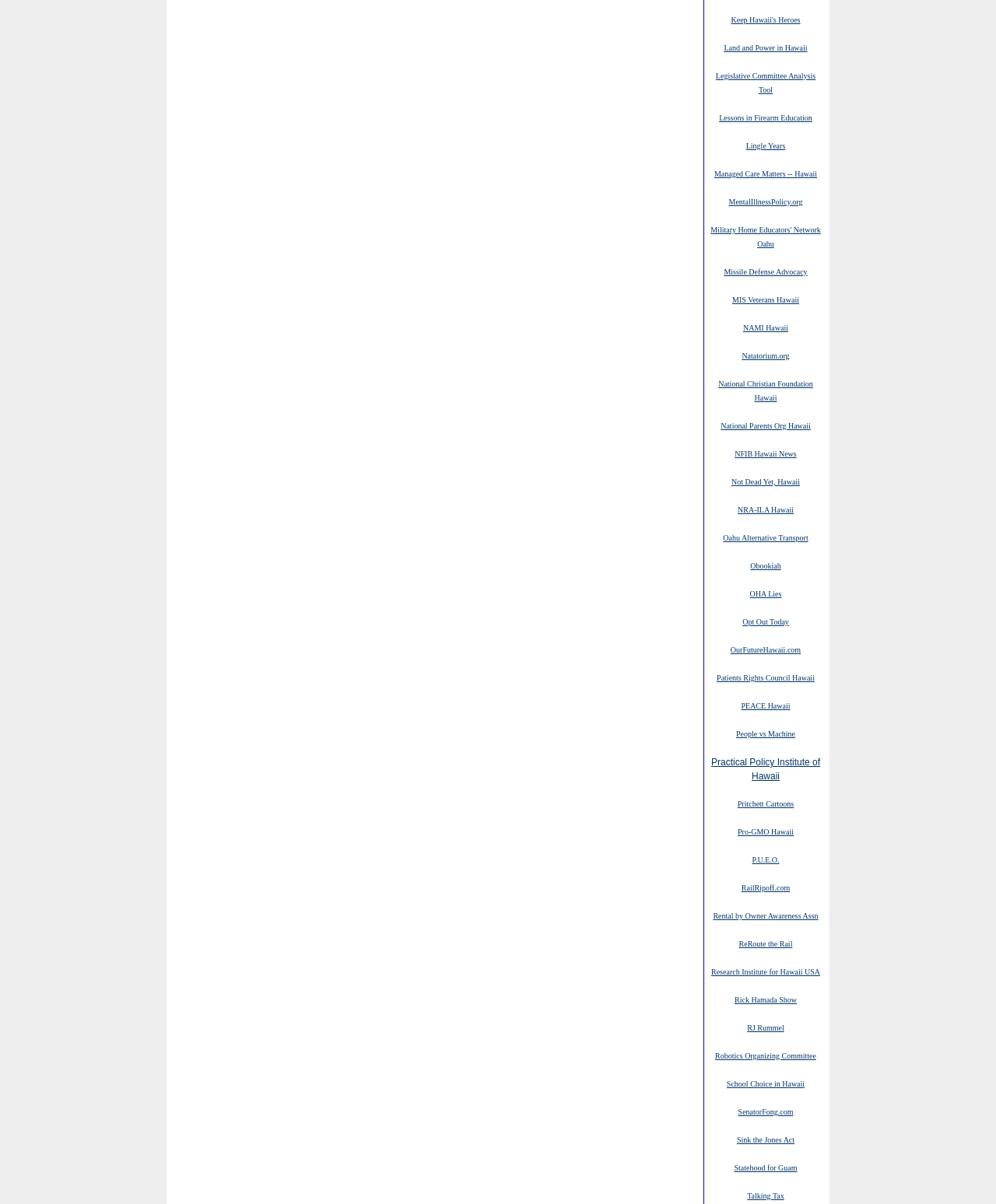Identify the bounding box coordinates of the clickable region required to complete the instruction: "Read about Patients Rights Council Hawaii". The coordinates should be given as four float numbers within the range of 0 and 1, i.e., [left, top, right, bottom].

[0.72, 0.558, 0.818, 0.567]